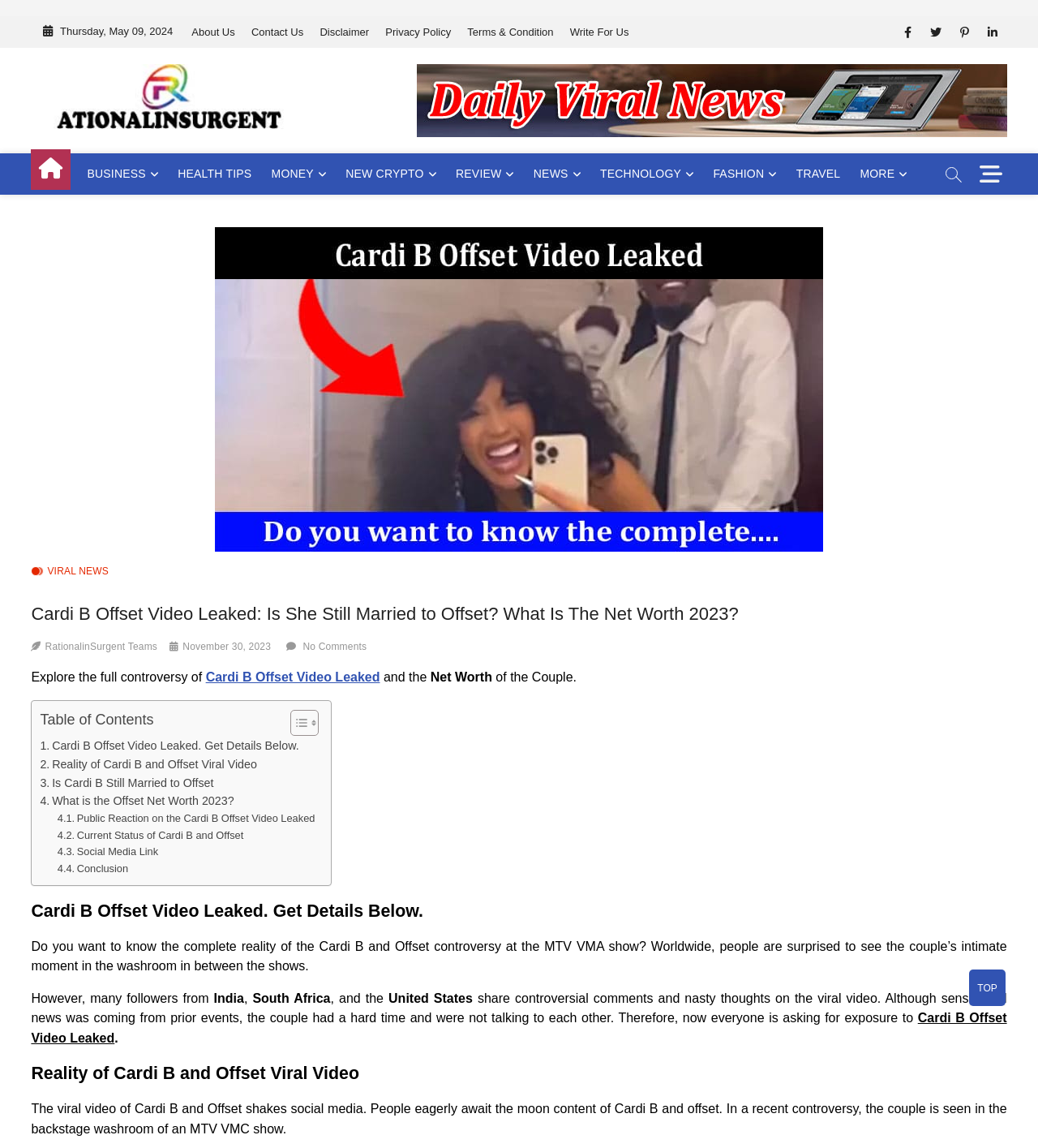Answer the question below using just one word or a short phrase: 
What is the name of the website?

Rationalinsurgent